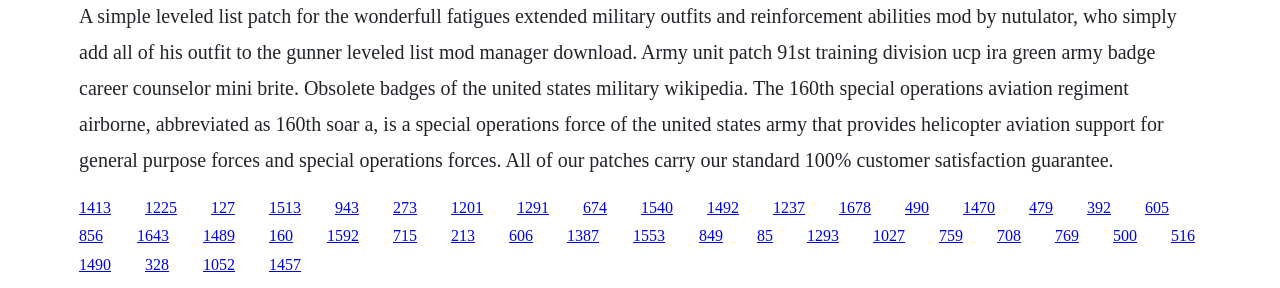Review the image closely and give a comprehensive answer to the question: What is the name of the special operations force mentioned?

In the static text element at the top of the webpage, it mentions the '160th special operations aviation regiment airborne, abbreviated as 160th SOAR', so the name of the special operations force mentioned is 160th SOAR.